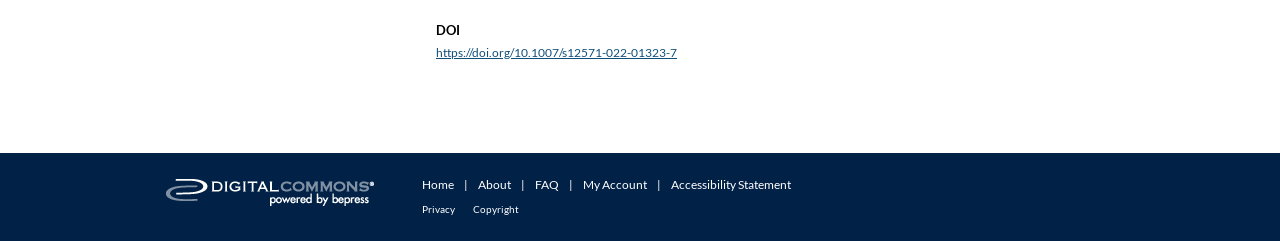Please answer the following question using a single word or phrase: 
What separates the menu items?

|